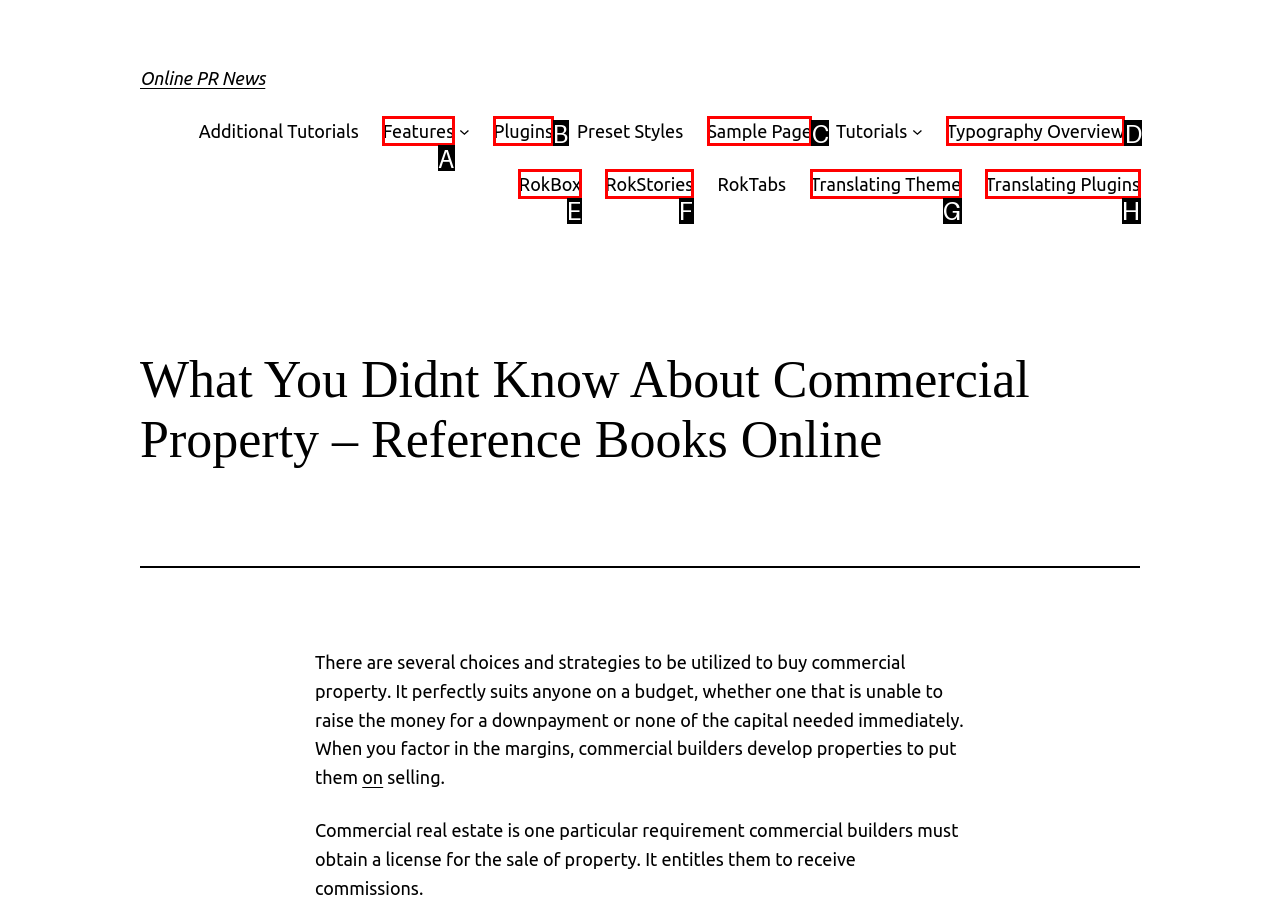Determine which HTML element corresponds to the description: Sample Page. Provide the letter of the correct option.

C